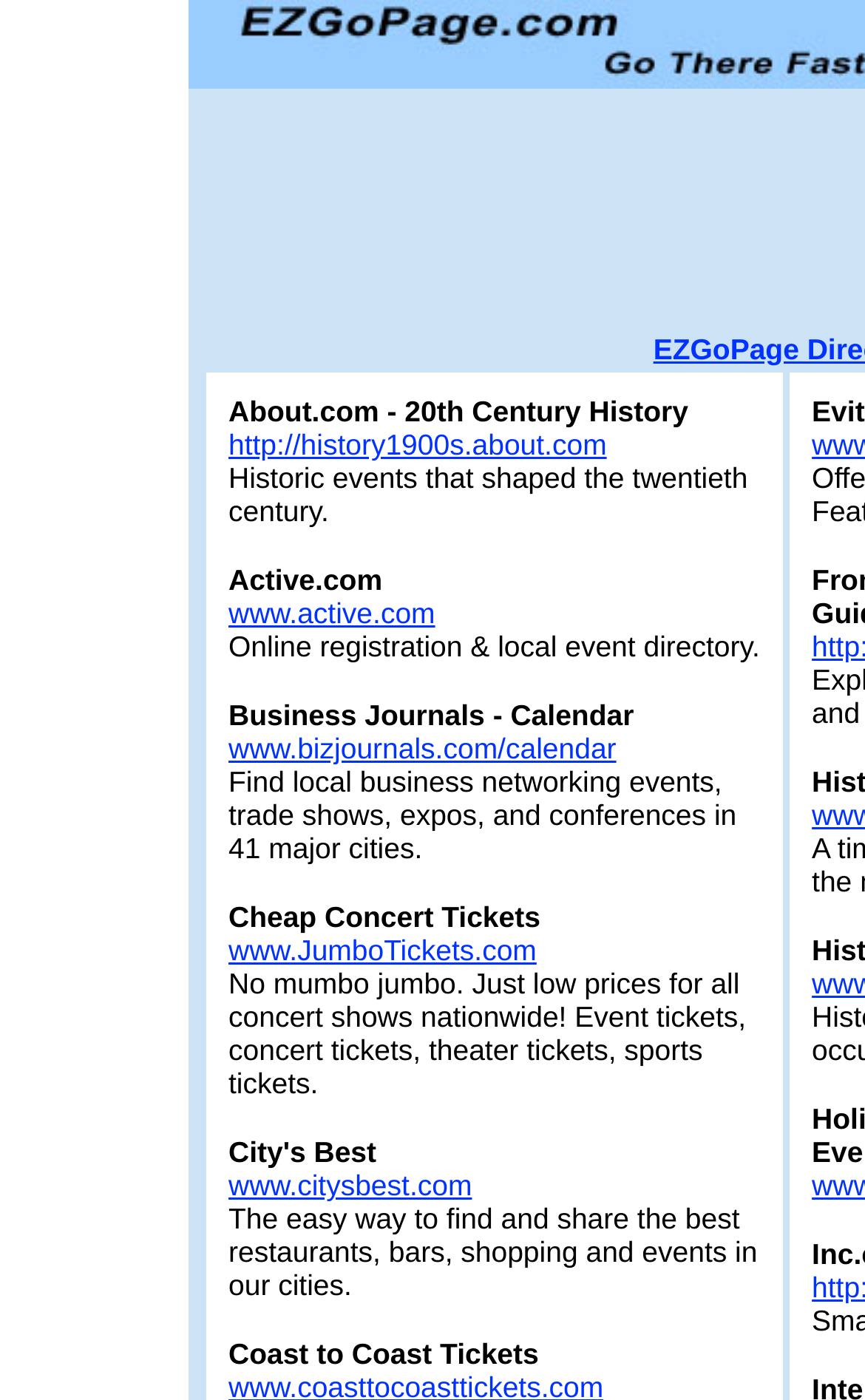What is the website about historic events?
Could you answer the question in a detailed manner, providing as much information as possible?

Based on the webpage, I found a link 'http://history1900s.about.com' with a description 'Historic events that shaped the twentieth century.' This suggests that the website is about historic events, specifically those that occurred in the 20th century.